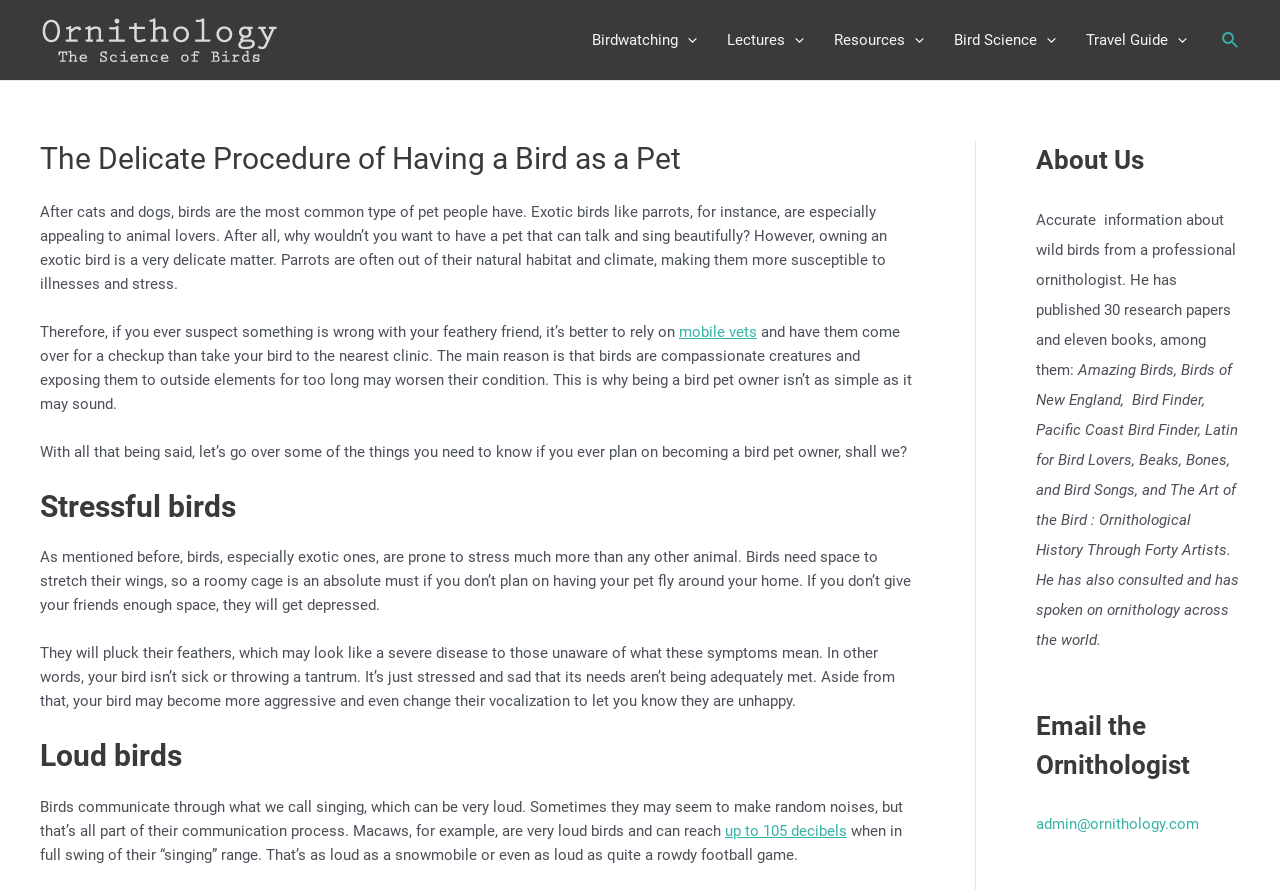Find the headline of the webpage and generate its text content.

The Delicate Procedure of Having a Bird as a Pet